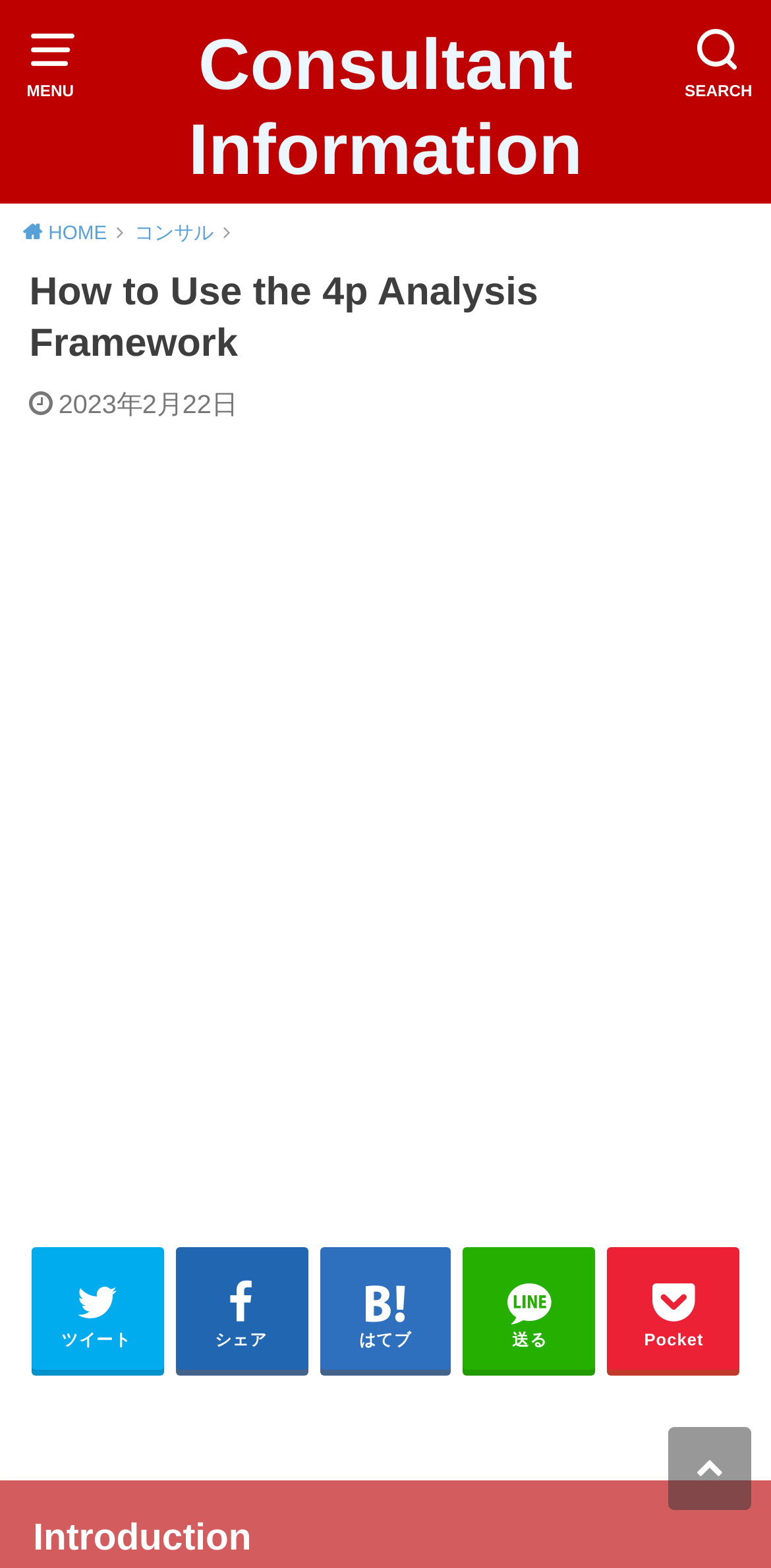What is the icon on the top-right corner of the page?
Answer the question with a single word or phrase derived from the image.

MENU